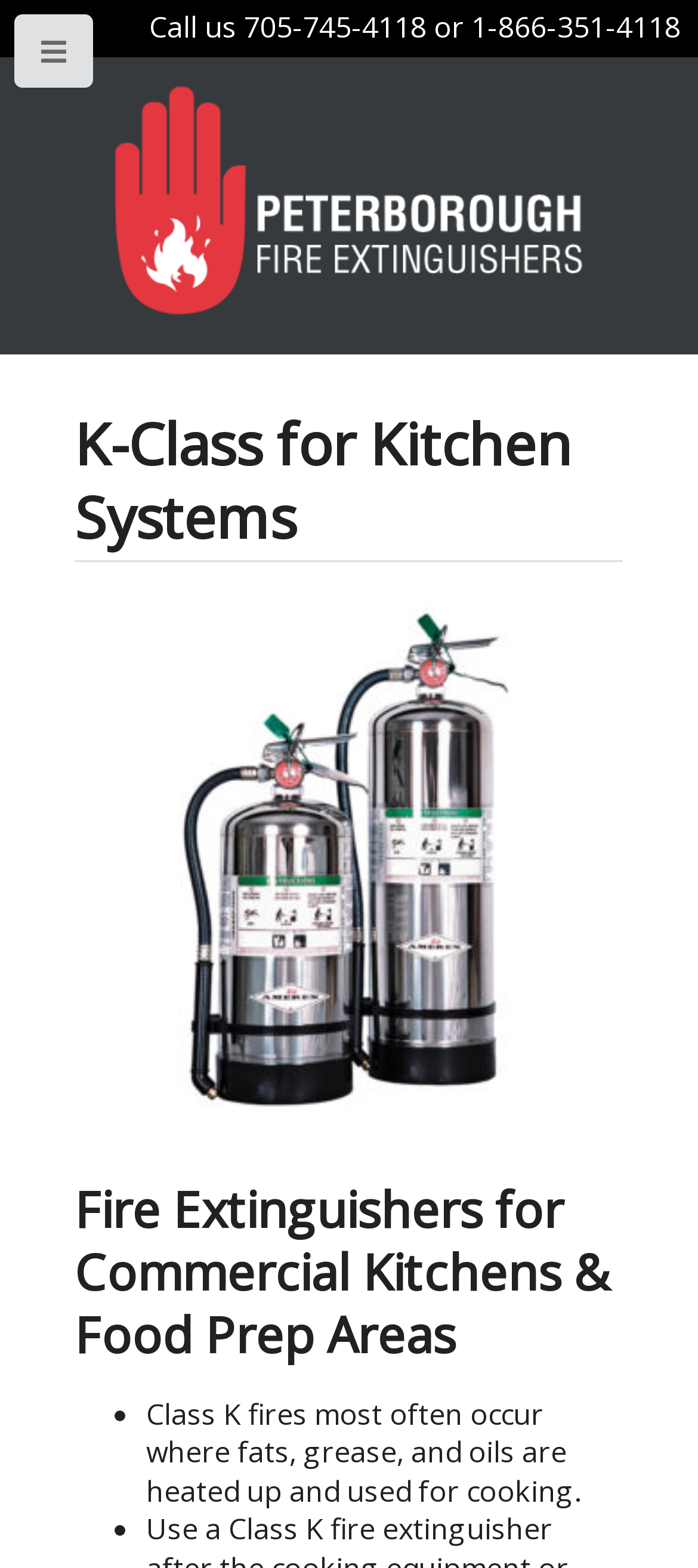What is the phone number to call for Peterborough Fire Extinguishers?
Craft a detailed and extensive response to the question.

The phone number can be found at the top of the webpage, in the static text element that says 'Call us 705-745-4118 or 1-866-351-4118'.